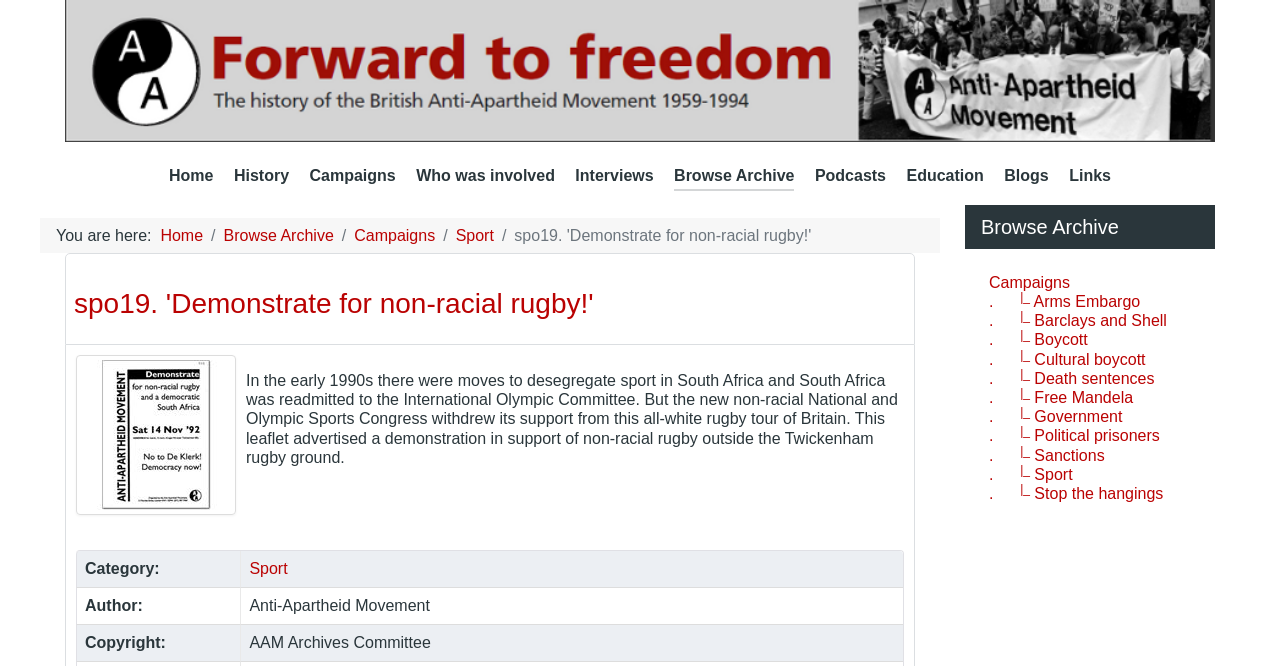Highlight the bounding box coordinates of the element that should be clicked to carry out the following instruction: "Click on 'Home'". The coordinates must be given as four float numbers ranging from 0 to 1, i.e., [left, top, right, bottom].

[0.132, 0.245, 0.167, 0.289]